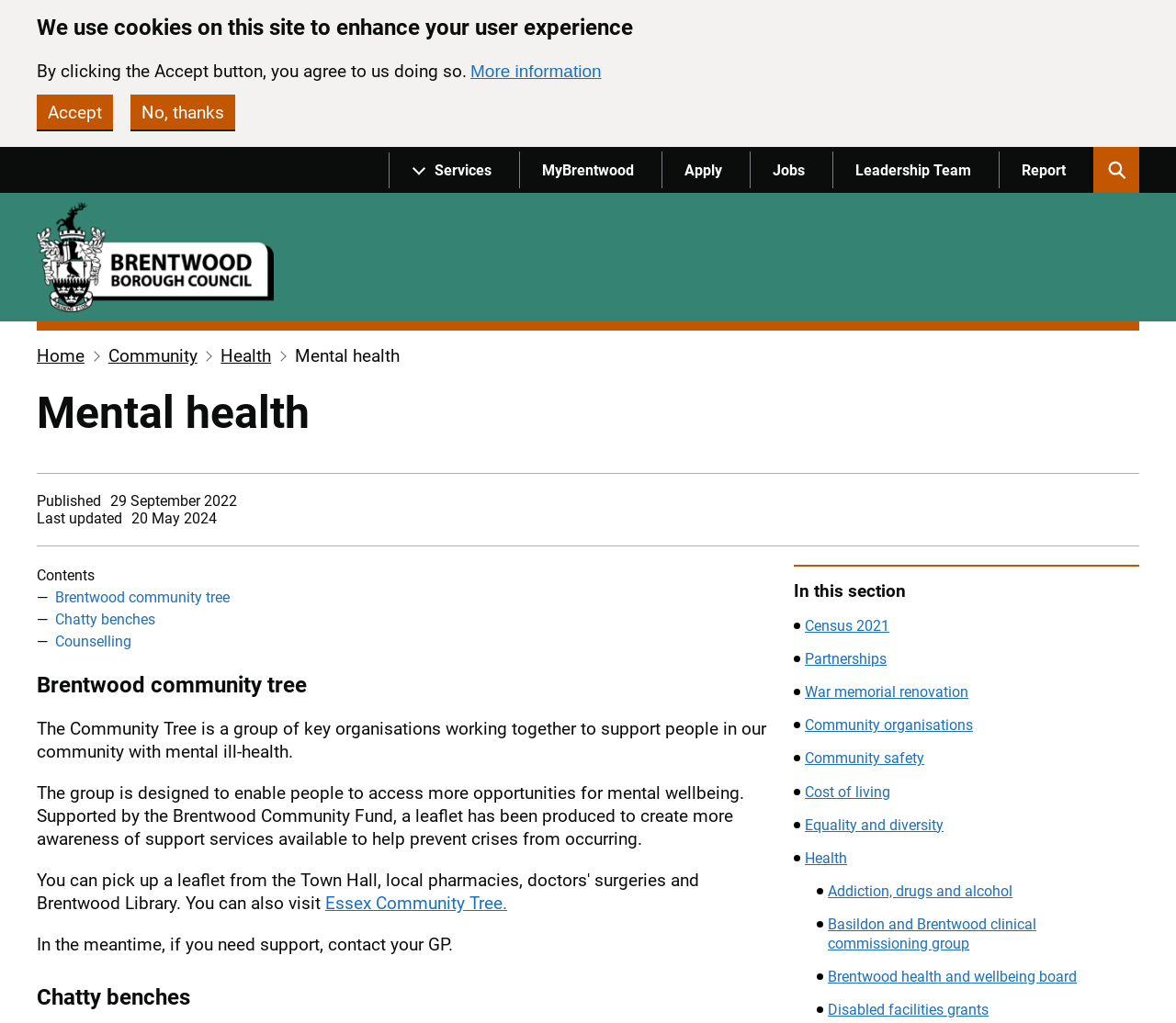Please determine the bounding box coordinates of the section I need to click to accomplish this instruction: "Go to the 'MyBrentwood' page".

[0.441, 0.144, 0.562, 0.189]